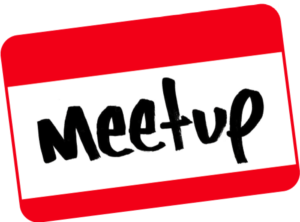Offer a detailed narrative of the scene shown in the image.

The image features a visually striking logo for "Meetup," depicted on a red name tag. The word "meetup" is prominently displayed in a bold, informal black script, conveying a sense of community and connection. This logo represents the Meetup platform, which is known for bringing people together based on shared interests, including biker groups and dating opportunities. The context suggests a discussion around the effectiveness of Meetup for biker dating, highlighting potential pitfalls and limitations for users seeking romantic connections within the biker community.